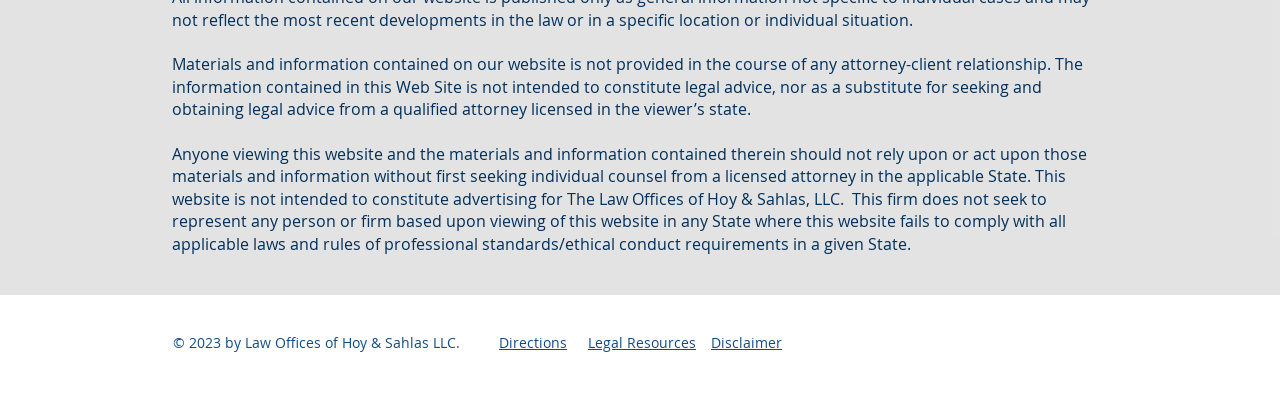How many social media links are available?
Look at the image and answer with only one word or phrase.

2